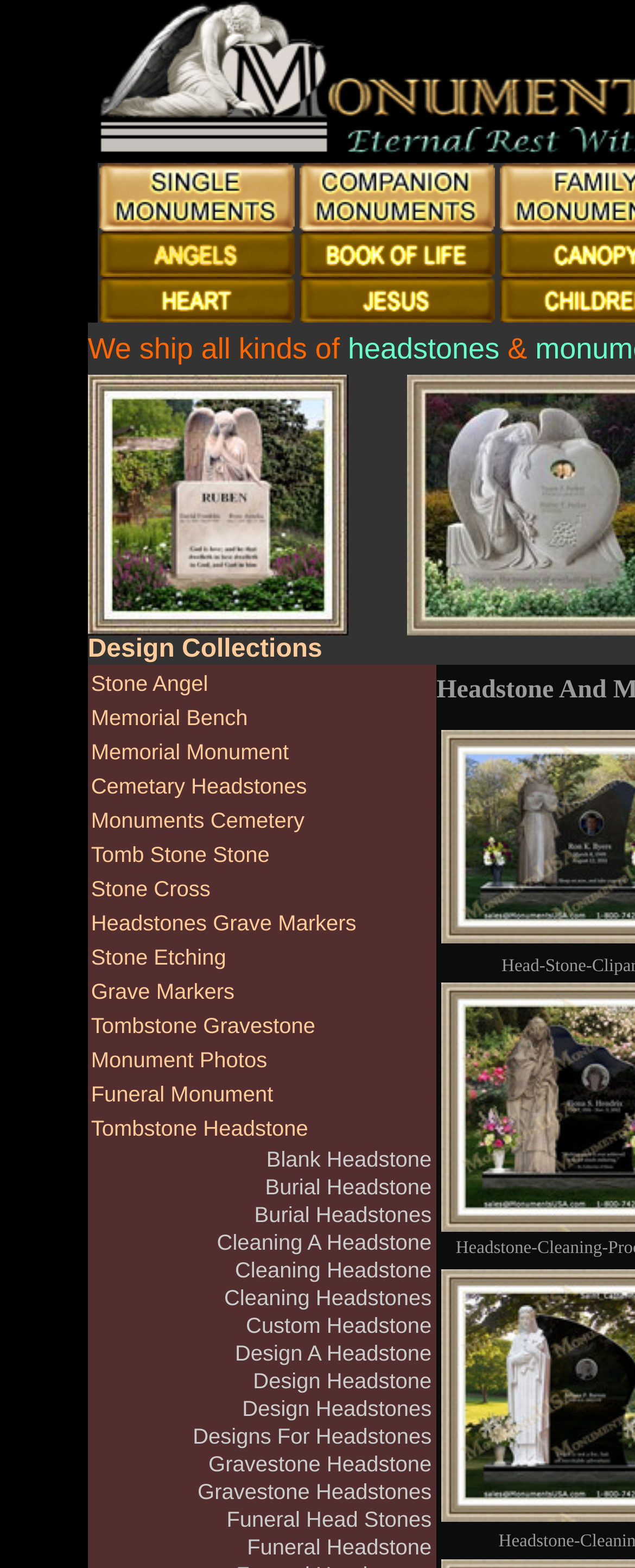Please answer the following question using a single word or phrase: 
What is the purpose of the links on this webpage?

To provide more information